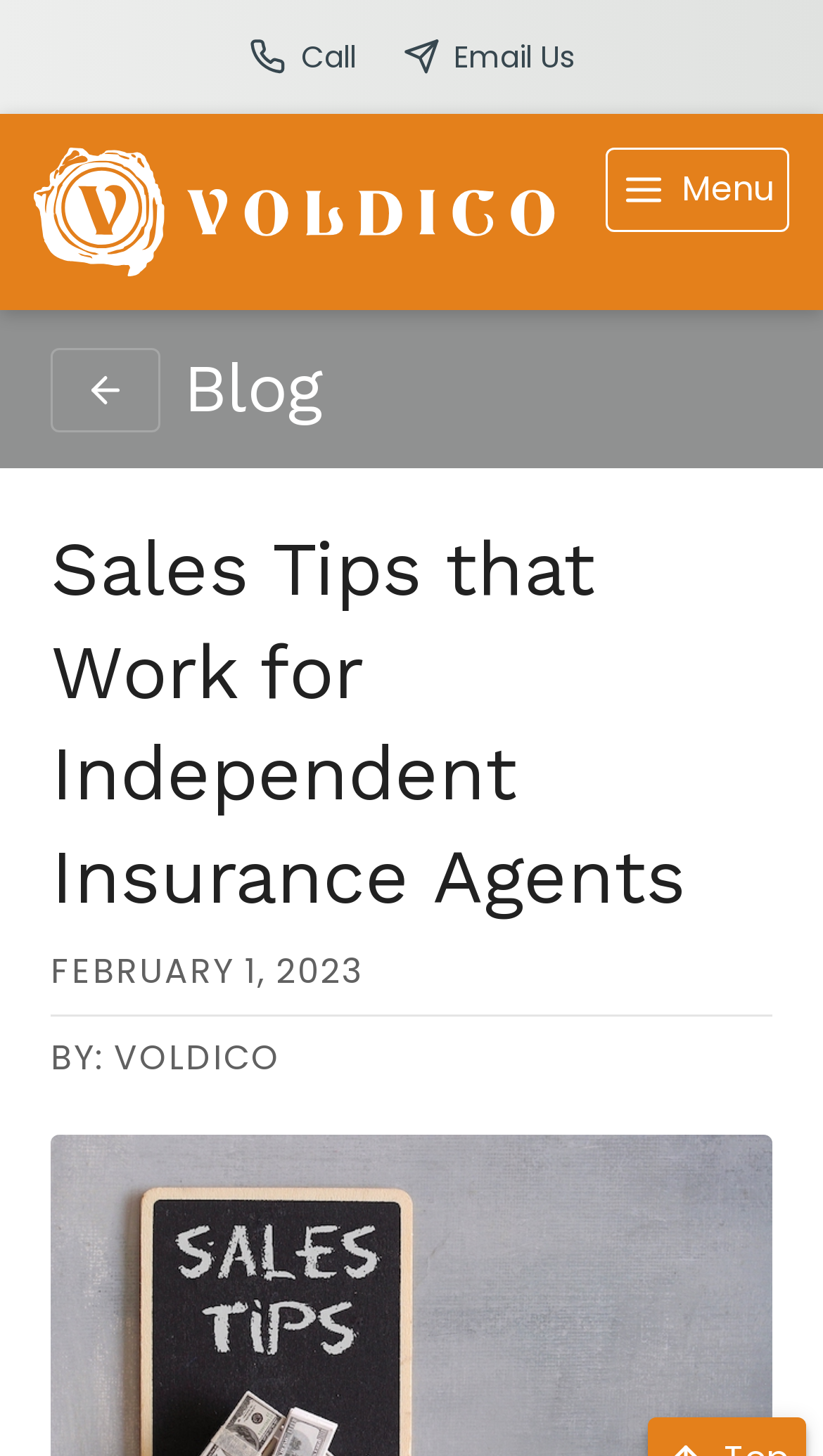Using the details in the image, give a detailed response to the question below:
What is the category of the blog post?

The category of the blog post is Blog, which can be found in the top section of the webpage, as a link with an image.